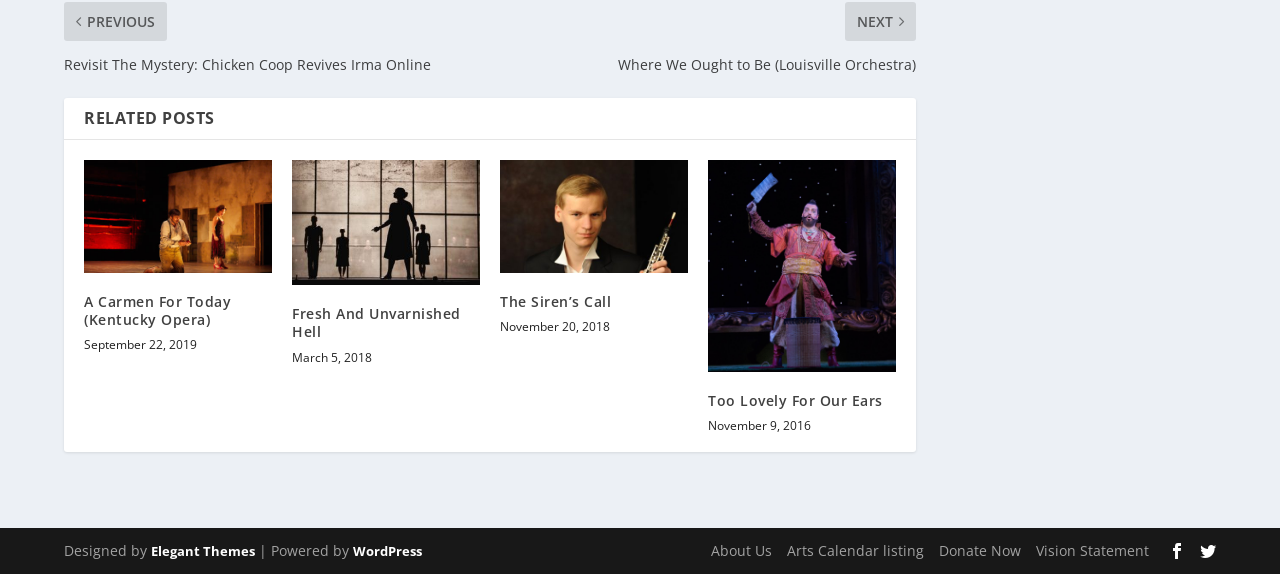Give a one-word or short phrase answer to this question: 
What is the date of the post 'Fresh And Unvarnished Hell'?

March 5, 2018